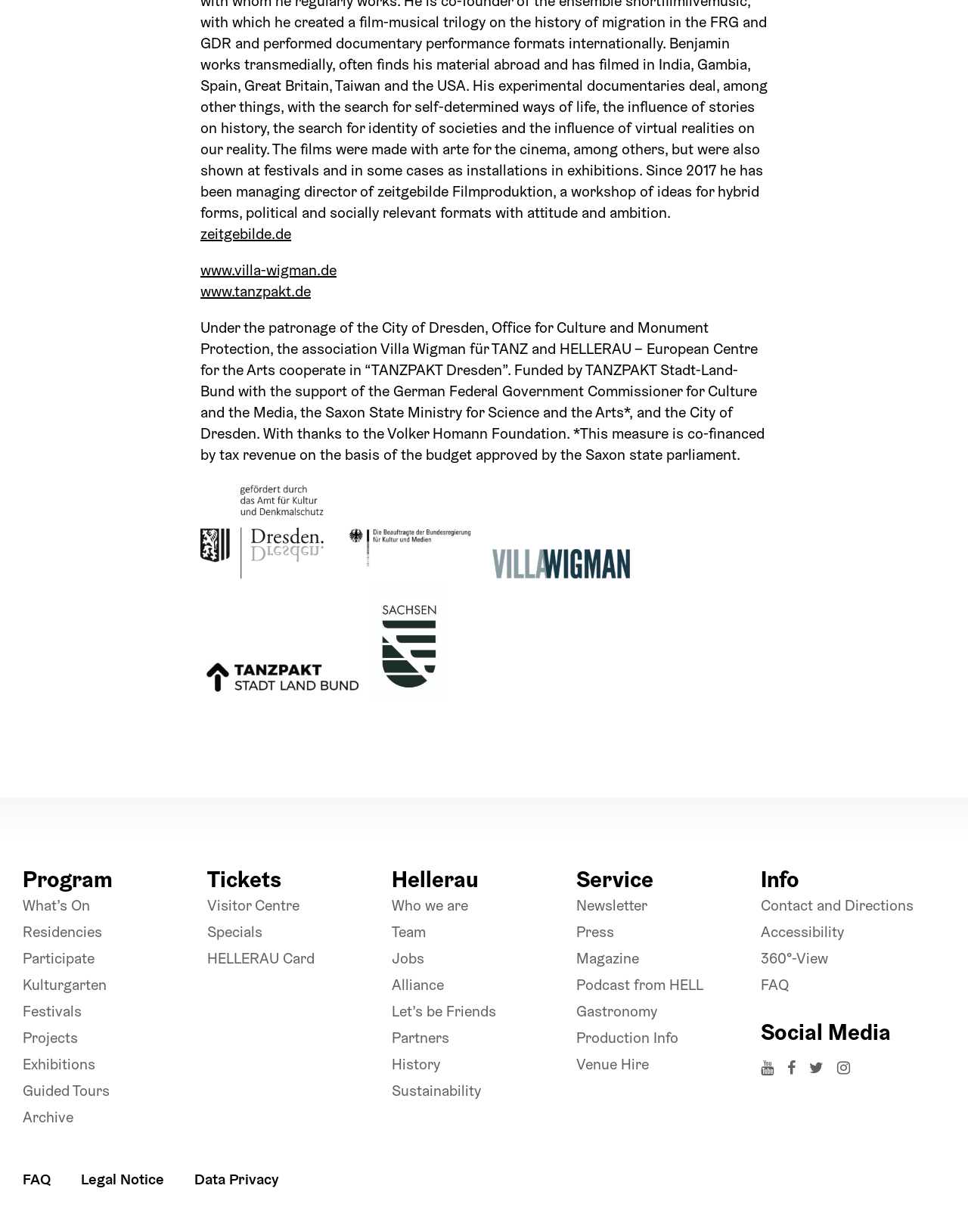Given the element description Contact and Directions, specify the bounding box coordinates of the corresponding UI element in the format (top-left x, top-left y, bottom-right x, bottom-right y). All values must be between 0 and 1.

[0.786, 0.749, 0.944, 0.765]